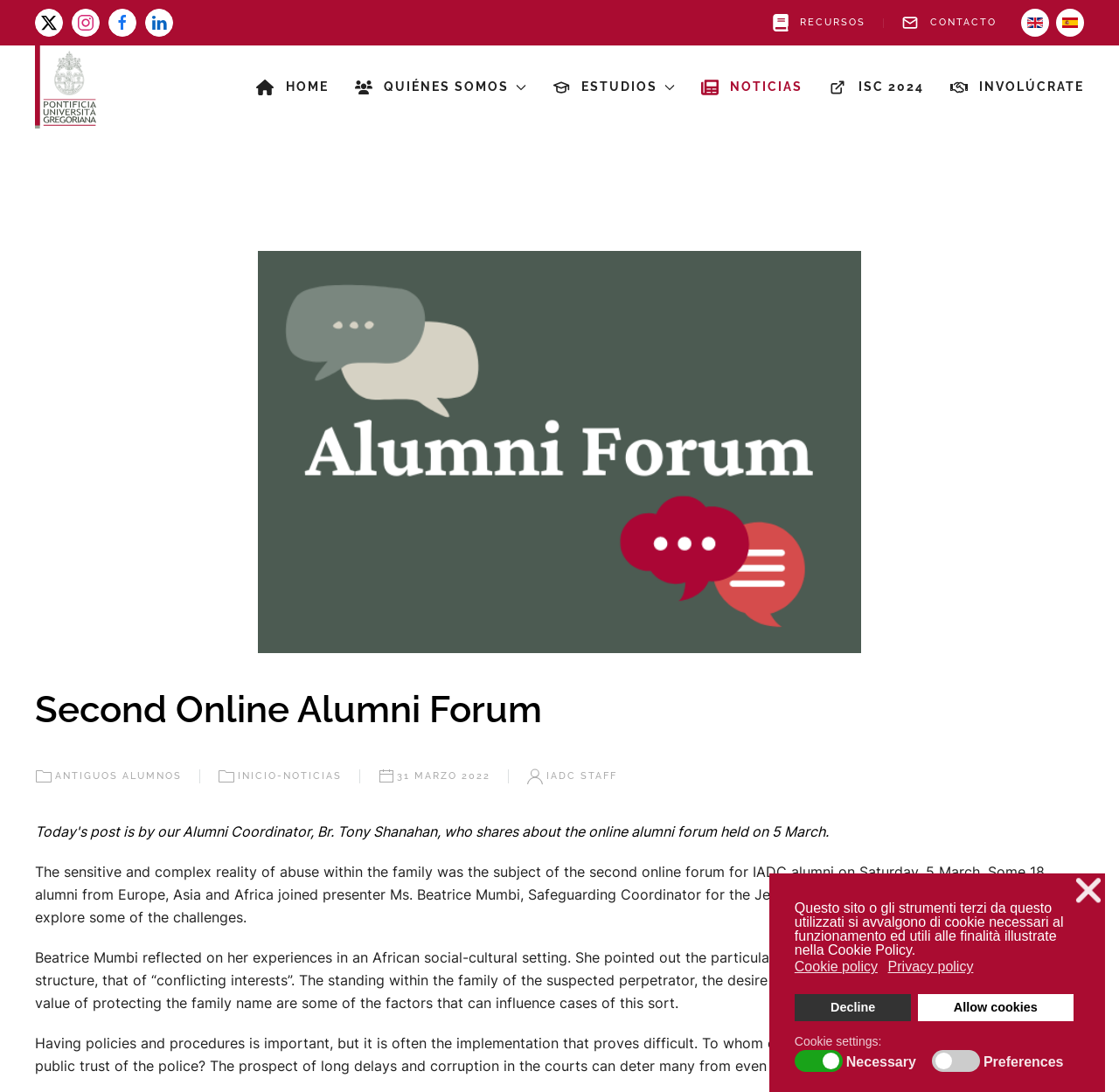Generate a thorough description of the webpage.

The webpage is about the Second Online Alumni Forum, which is a discussion on the sensitive and complex reality of abuse within the family. The page is divided into several sections. At the top, there are buttons for cookie policy, privacy policy, and allowing or denying cookies. Below this, there is a section for choosing which kind of cookies to disable, with checkboxes and category names.

On the left side of the page, there is a menu with links to different sections, including "HOME", "QUIÉNES SOMOS" (About Us), "ESTUDIOS" (Studies), "NOTICIAS" (News), "ISC 2024", and "INVOLÚCRATE" (Get Involved). Each of these links has an accompanying image.

In the main content area, there is a heading that reads "Second Online Alumni Forum". Below this, there are links to "ANTIGUOS ALUMNOS" (Alumni) and "INICIO-NOTICIAS" (News Home), each with an accompanying image. There is also a date "31 MARZO 2022" (March 31, 2022) and a text "IADC STAFF".

The main article begins with a summary of the online forum, which was held on Saturday, 5 March, and was attended by 18 alumni from Europe, Asia, and Africa. The presenter, Ms. Beatrice Mumbi, discussed the challenges of abuse within the family structure. The article then goes on to describe Beatrice Mumbi's reflections on her experiences in an African social-cultural setting, highlighting the difficulties involved in abuse within a family structure. The article also discusses the importance of having policies and procedures in place to address abuse, but notes that implementation can be difficult.

Throughout the page, there are images and icons accompanying the links and text, but no prominent images or graphics that dominate the page. The layout is clean and easy to navigate, with clear headings and concise text.